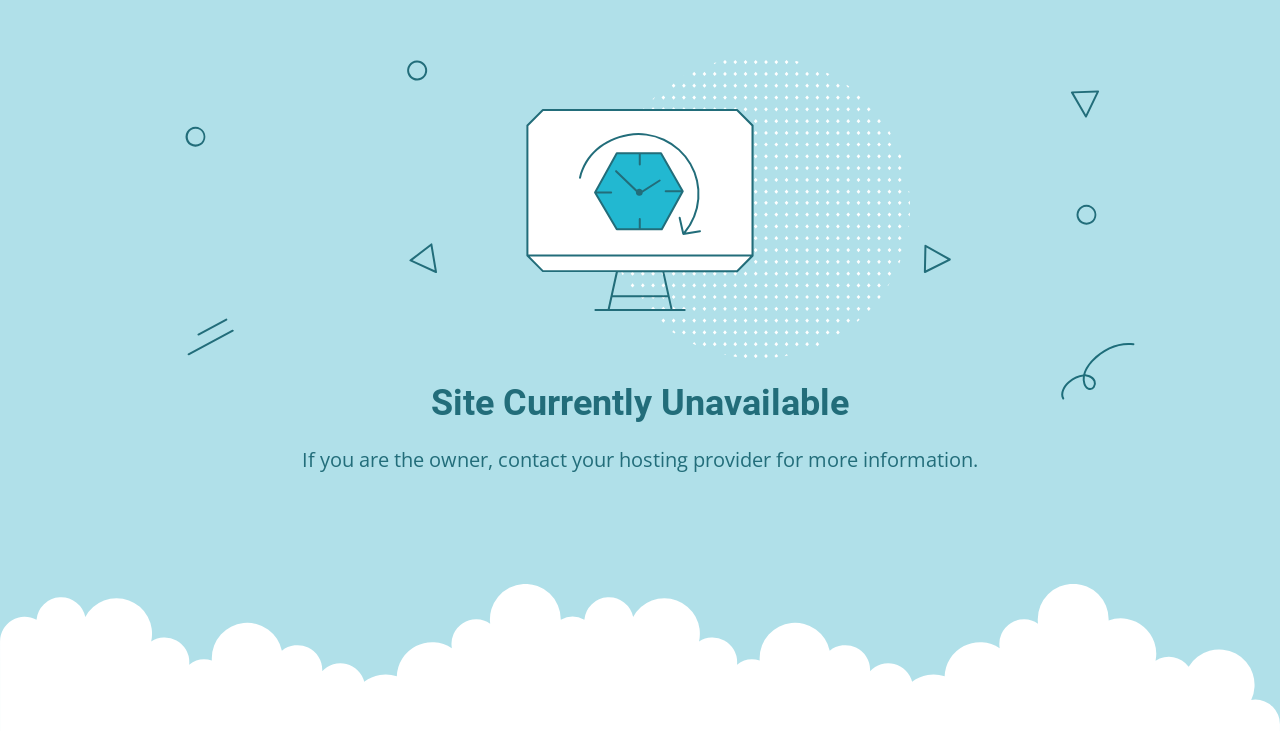Please identify and generate the text content of the webpage's main heading.

Site Currently Unavailable